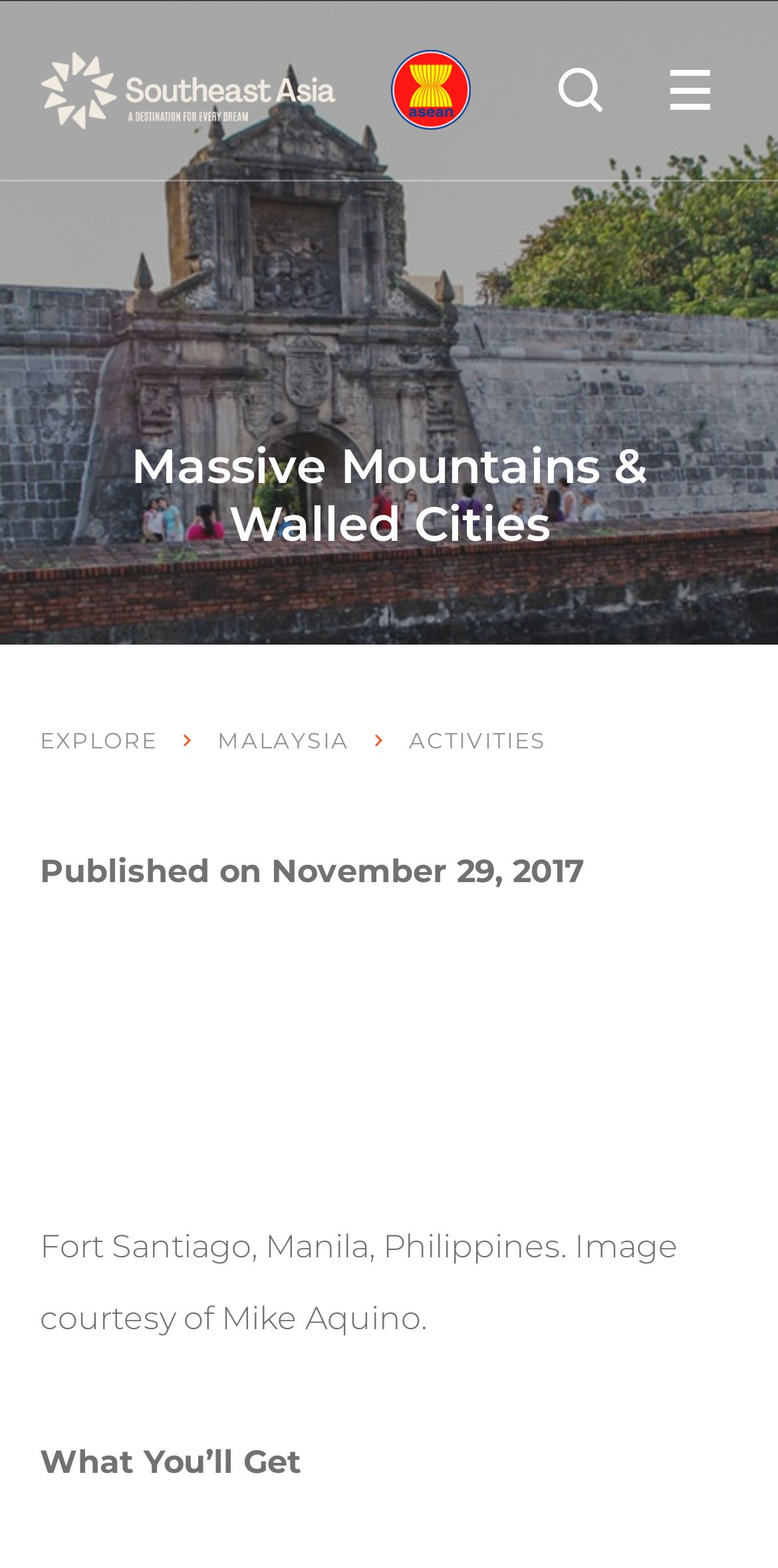Respond to the question below with a single word or phrase:
What is the date of publication?

November 29, 2017